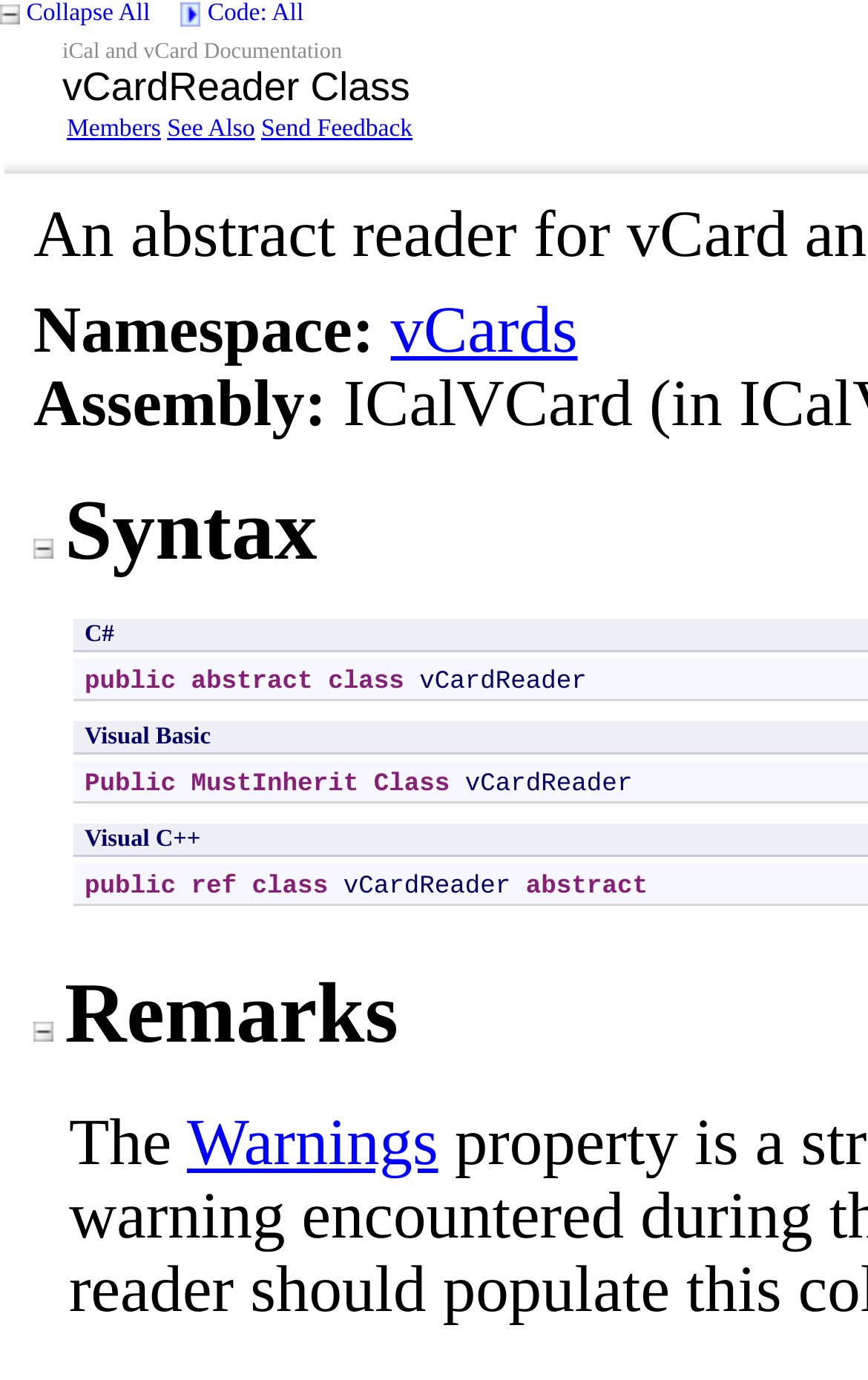Describe all visible elements and their arrangement on the webpage.

The webpage is about the vCardReader Class. At the top, there are two buttons, "Collapse All" and "Code: All", with an image icon next to the latter. Below these buttons, there are three links: "Members", "See Also", and "Send Feedback", aligned horizontally.

On the left side of the page, there are several sections of text. The first section has the label "Namespace:" followed by a link to "vCards". The second section has the label "Assembly:" followed by the text "ICalVCard". 

Between these two sections, there are two collapse buttons, one for "Syntax" and one for "Remarks", each with a collapse image icon. These buttons are positioned above their corresponding sections of text.

At the bottom of the page, there is a sentence starting with "The" and followed by a link to "Warnings".